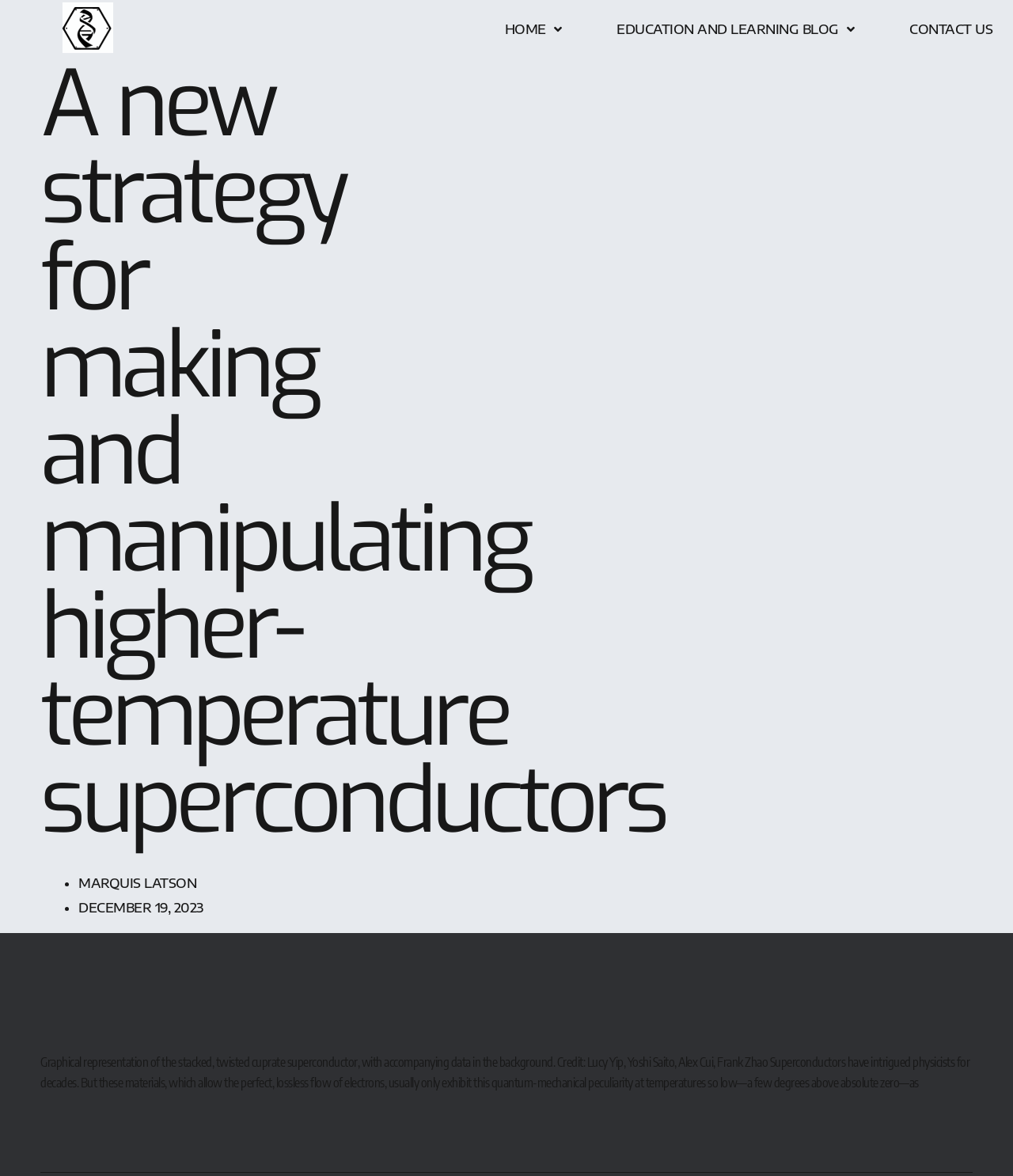Locate the heading on the webpage and return its text.

A new strategy for making and manipulating higher-temperature superconductors